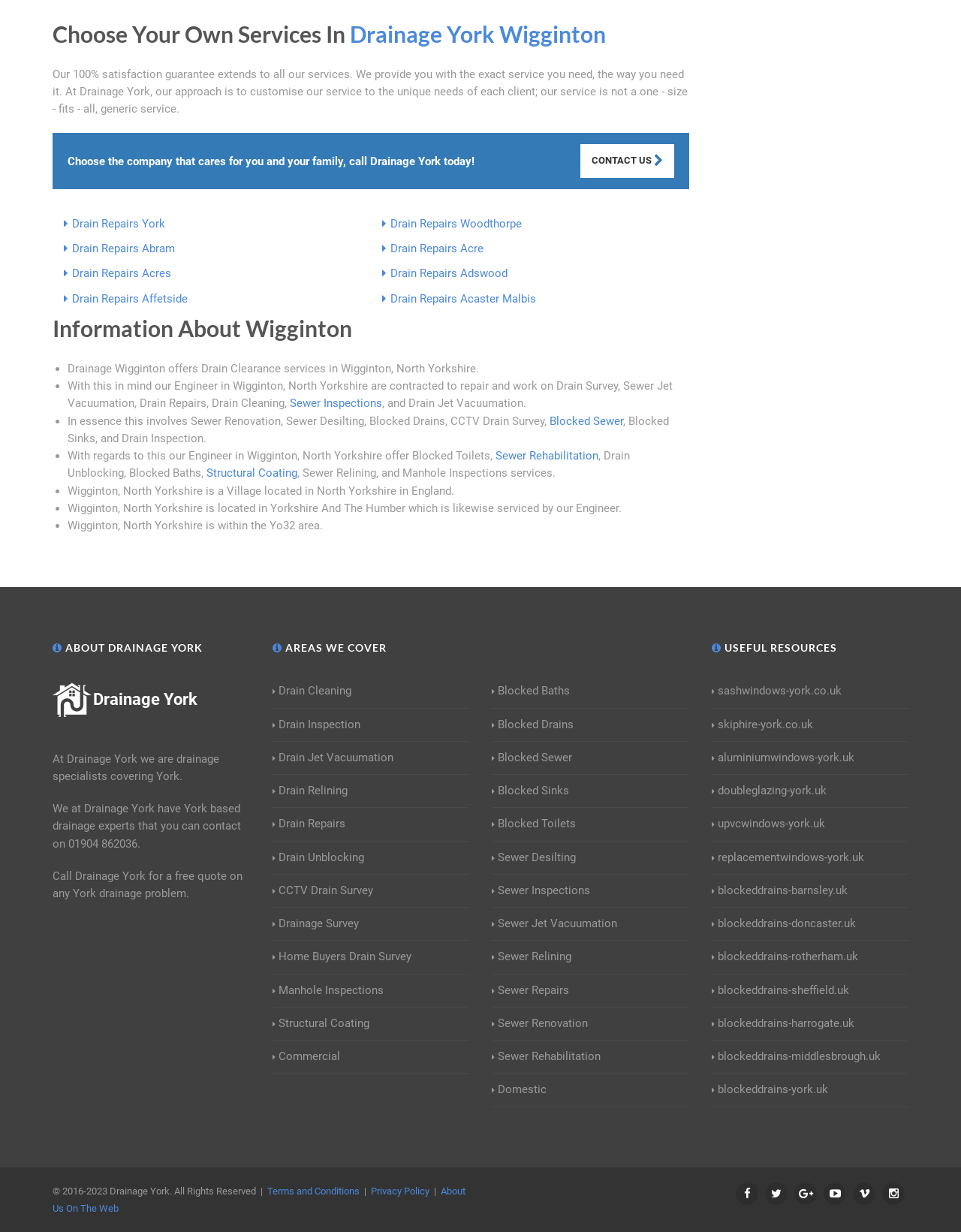Please identify the bounding box coordinates of the clickable area that will allow you to execute the instruction: "Click on 'CONTACT US'".

[0.604, 0.117, 0.701, 0.144]